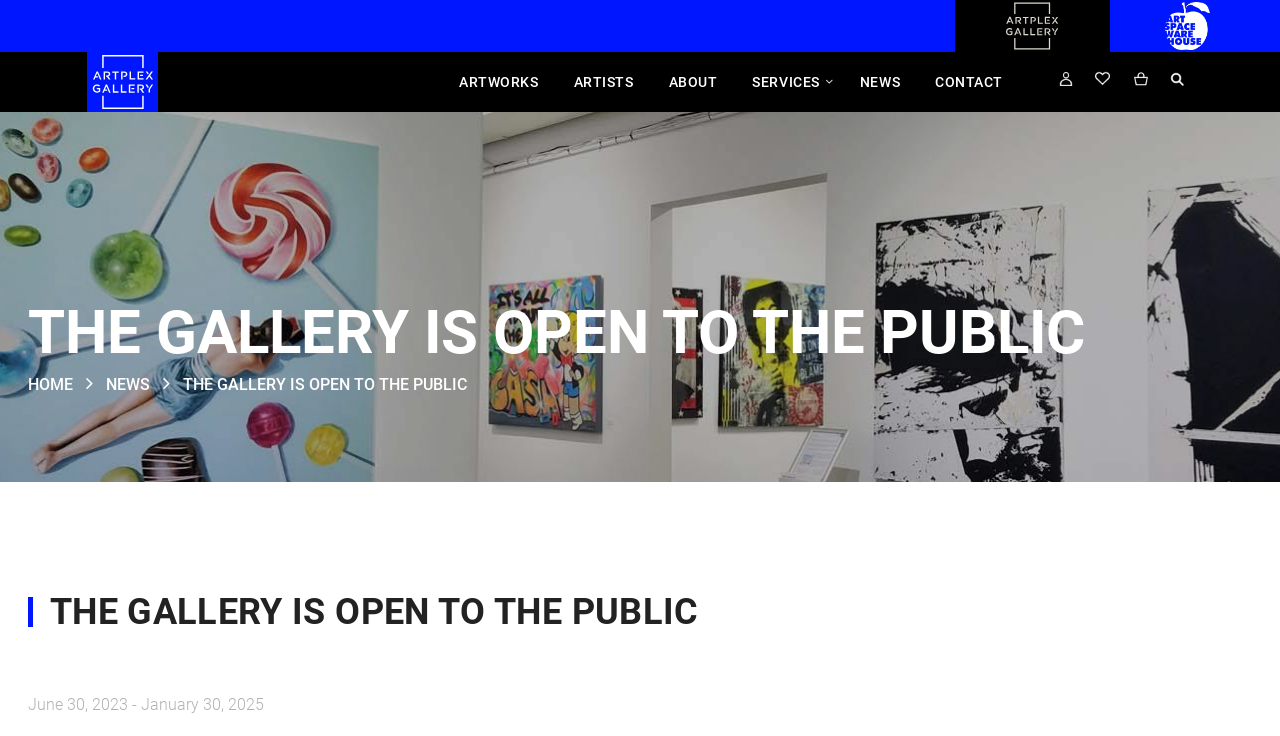Elaborate on the different components and information displayed on the webpage.

The webpage is about Artplex Gallery, a contemporary art gallery in Los Angeles. At the top left corner, there is a logo of Artplex Gallery, accompanied by a smaller logo on the top right corner. Below these logos, there is a navigation menu with links to ARTWORKS, ARTISTS, ABOUT, SERVICES, NEWS, and CONTACT.

On the top right side, there are links to My Login and two other links with the text "0". Below this section, there is a large banner image that spans the entire width of the page.

The main content of the page is divided into two sections. The first section has a heading that reads "THE GALLERY IS OPEN TO THE PUBLIC" in a prominent font size. Below this heading, there are links to HOME and NEWS. The second section has a similar heading, followed by a static text that reads "THE GALLERY IS OPEN TO THE PUBLIC" and a date range "June 30, 2023 - January 30, 2025".

There are also two links to Artspace Warehouse, one on the top right corner and another on the top left corner, both accompanied by an image.